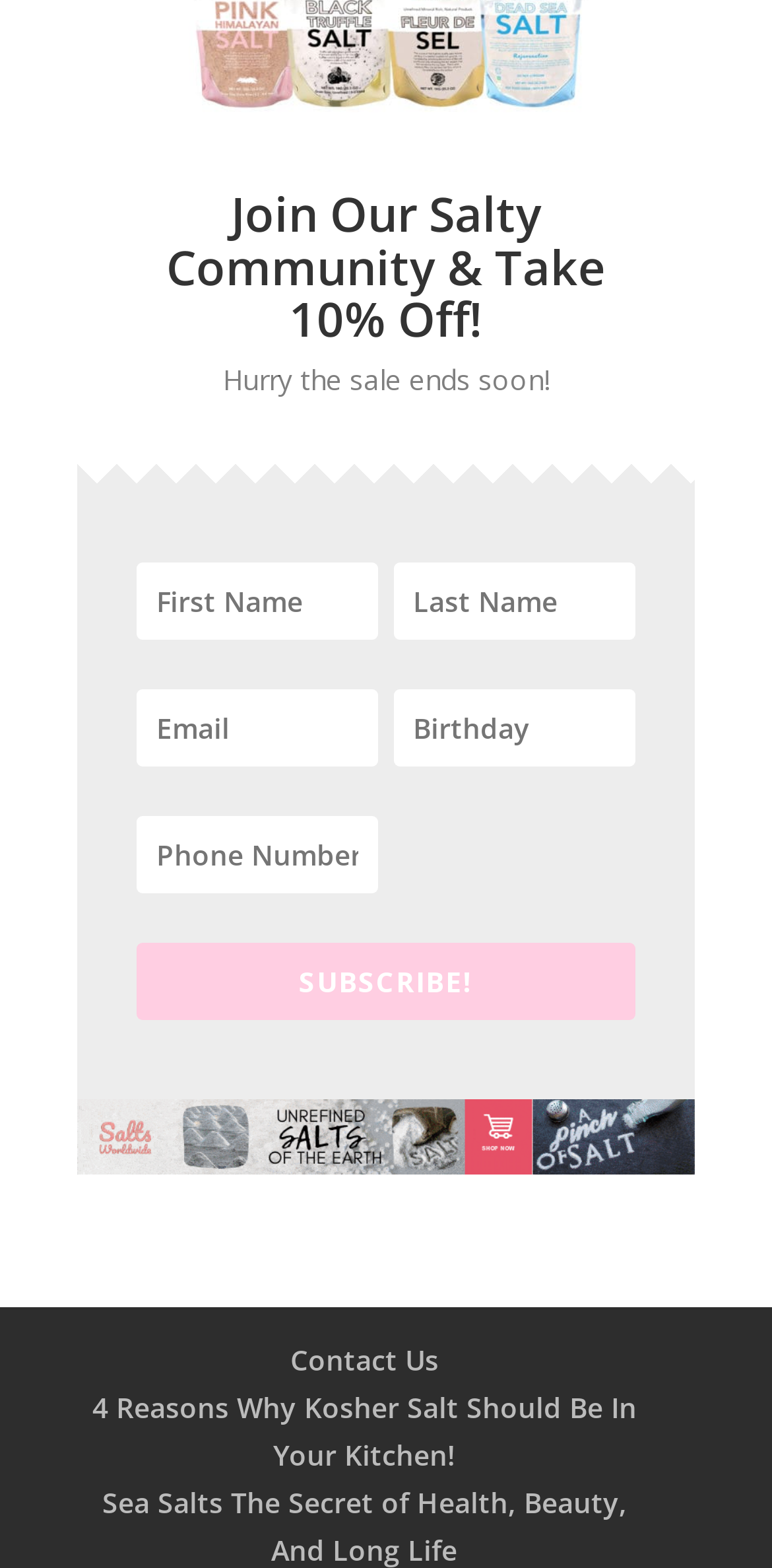Give a succinct answer to this question in a single word or phrase: 
What is the theme of the webpage?

Salts